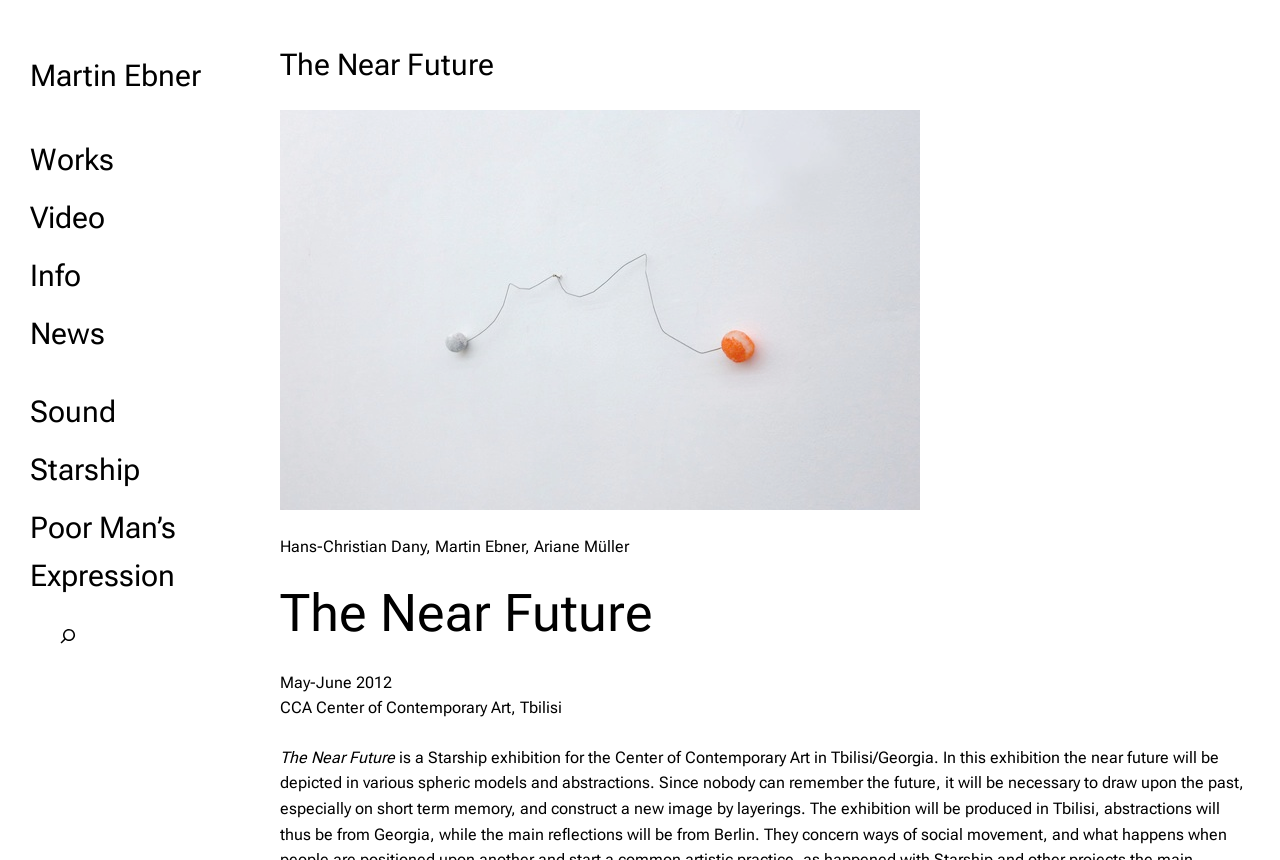Determine the coordinates of the bounding box for the clickable area needed to execute this instruction: "Contact Us".

None